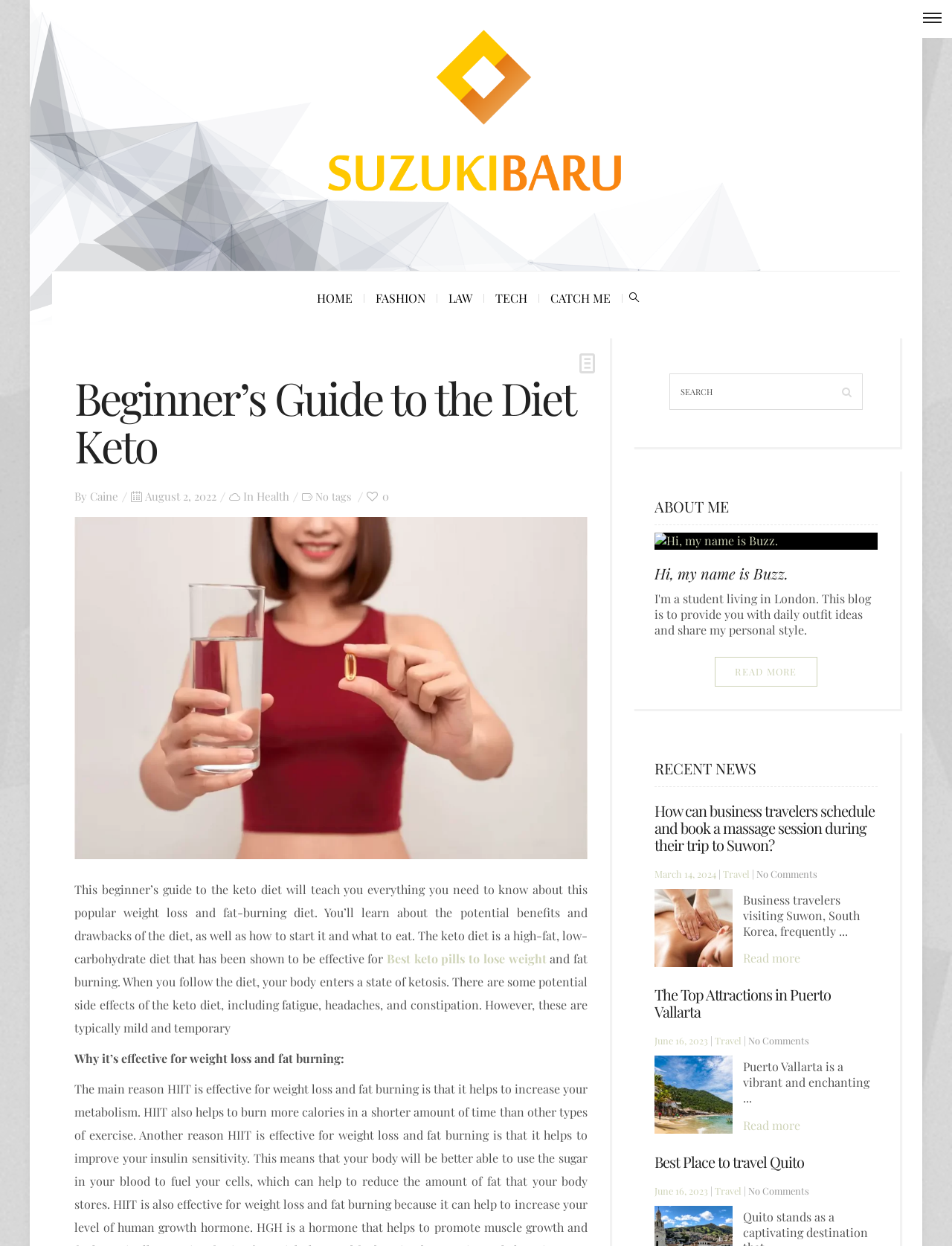Indicate the bounding box coordinates of the element that must be clicked to execute the instruction: "Learn about Creative Iceland". The coordinates should be given as four float numbers between 0 and 1, i.e., [left, top, right, bottom].

None